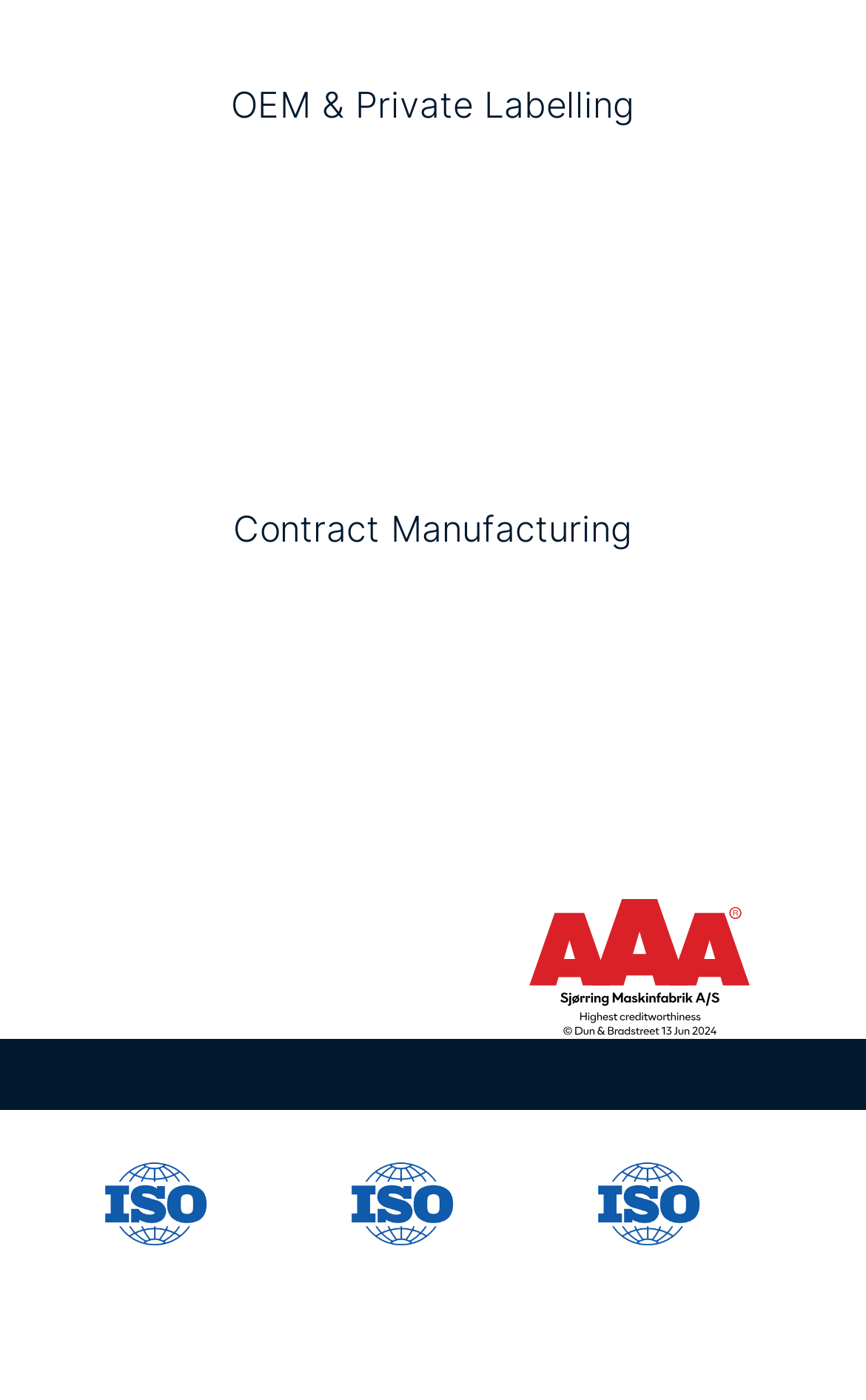What is the second service offered by the company?
We need a detailed and exhaustive answer to the question. Please elaborate.

The second service offered by the company can be determined by looking at the second heading on the webpage, which is 'Contract Manufacturing'. This suggests that the company provides contract manufacturing services in addition to OEM and private labelling.